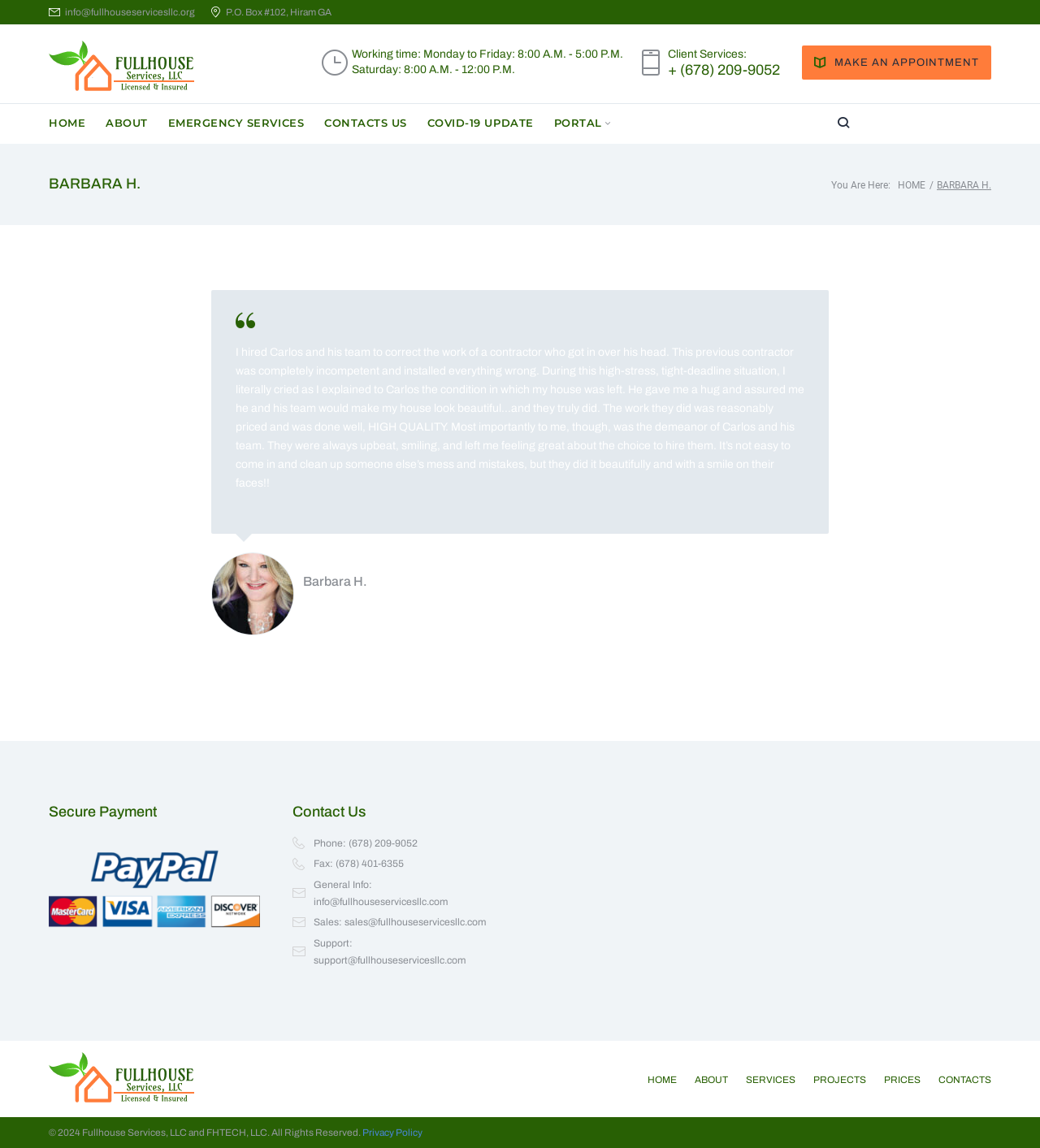Please determine the bounding box coordinates of the element to click on in order to accomplish the following task: "Make an appointment". Ensure the coordinates are four float numbers ranging from 0 to 1, i.e., [left, top, right, bottom].

[0.771, 0.039, 0.953, 0.069]